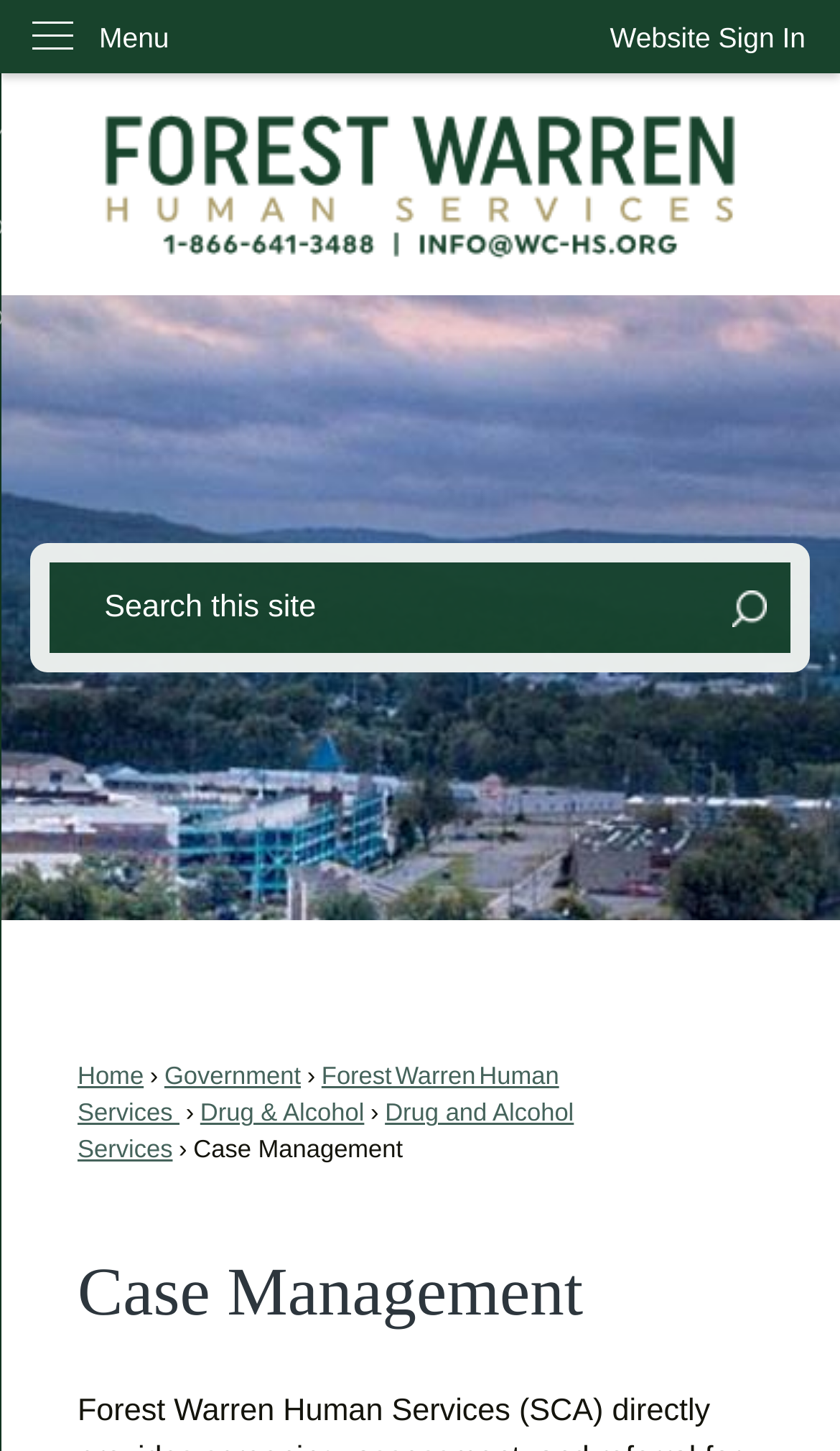Provide a thorough description of the webpage's content and layout.

The webpage is about Case Management in Warren County, PA. At the top left corner, there is a "Skip to Main Content" link. Next to it, on the top right corner, is a "Website Sign In" button. Below the sign-in button, there is a vertical menu with the label "Menu". 

On the main content area, there is a search region located at the top, which takes up most of the width. Within the search region, there is a search textbox and a search button with a search icon. 

Below the search region, there are several links, including "Home", "Government", "Forest Warren Human Services", "Drug & Alcohol", and "Drug and Alcohol Services". These links are arranged horizontally and take up most of the width. 

Below these links, there is a heading that reads "Case Management", which is centered on the page. Above this heading, there is a static text that also reads "Case Management", but it is not as prominent as the heading.